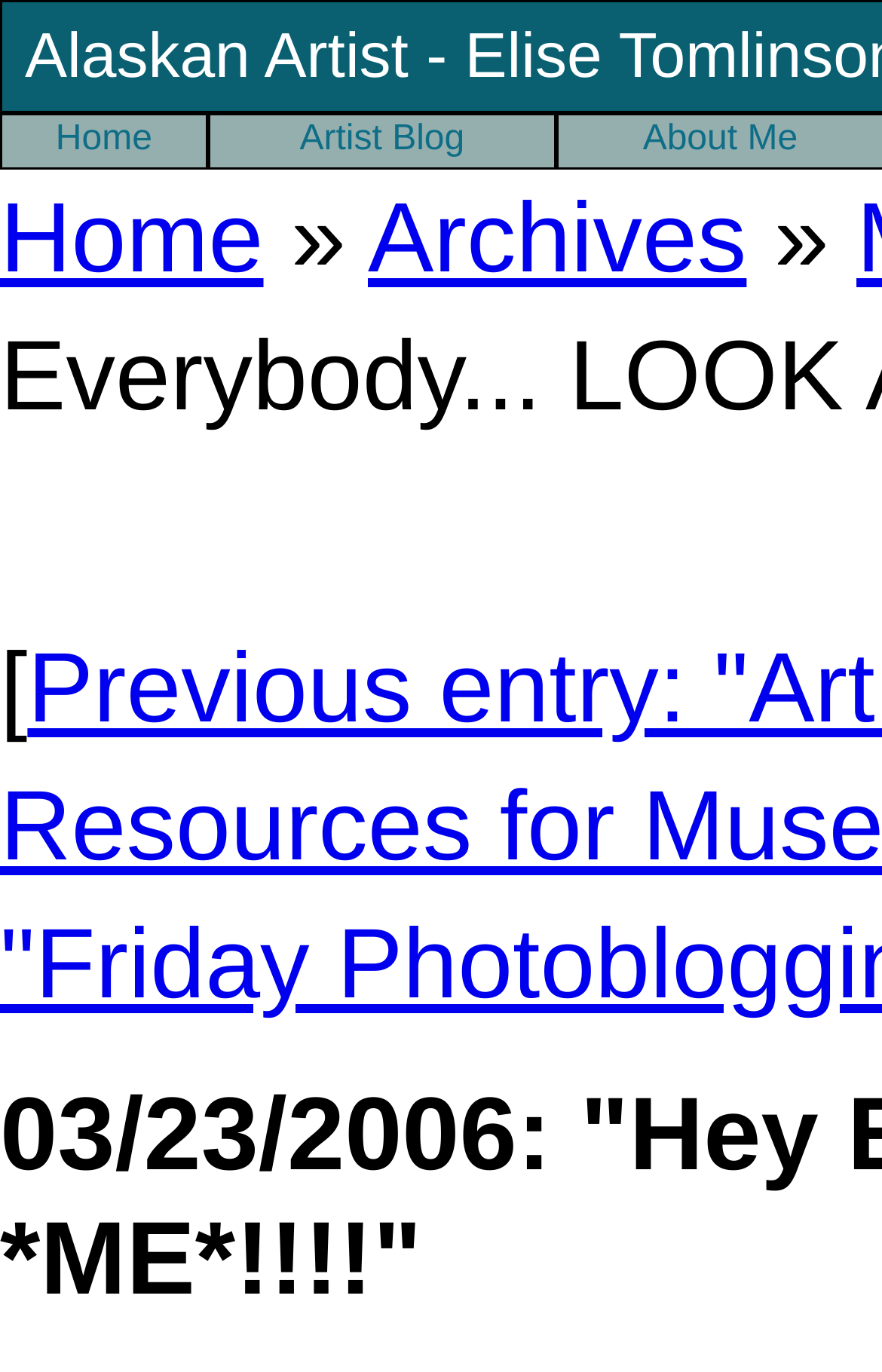Please determine the bounding box of the UI element that matches this description: About Me. The coordinates should be given as (top-left x, top-left y, bottom-right x, bottom-right y), with all values between 0 and 1.

[0.729, 0.088, 0.904, 0.116]